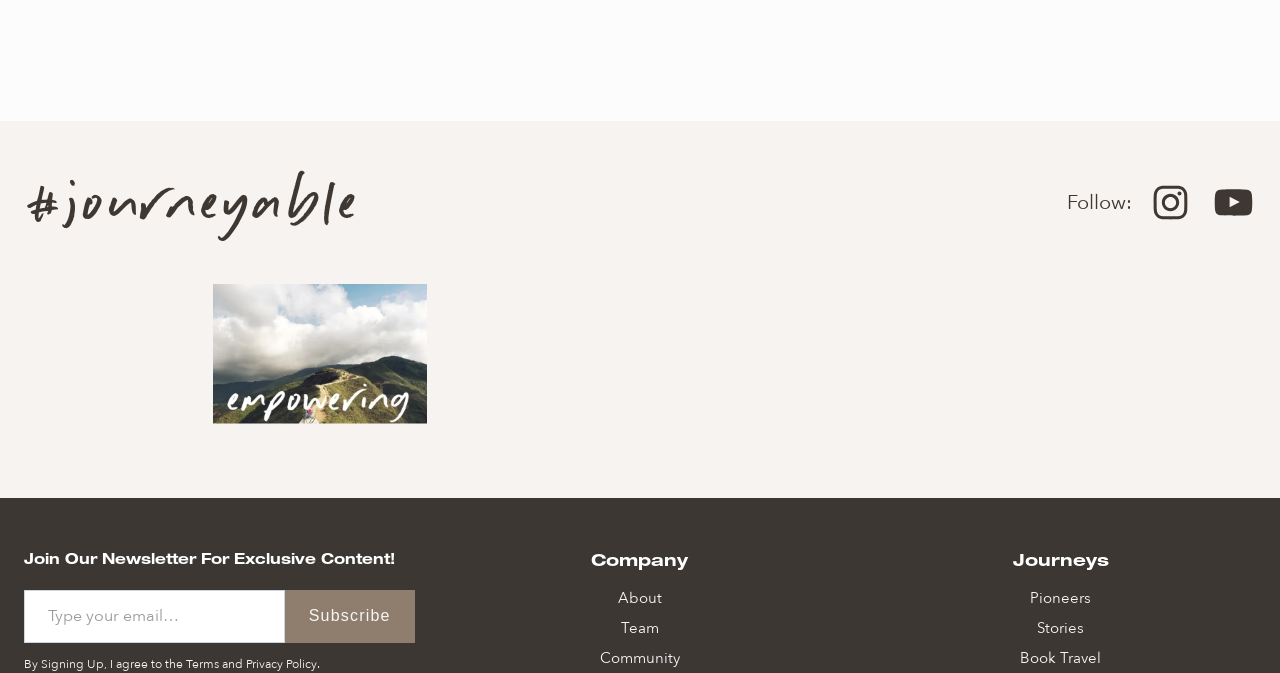Please specify the bounding box coordinates in the format (top-left x, top-left y, bottom-right x, bottom-right y), with values ranging from 0 to 1. Identify the bounding box for the UI component described as follows: Privacy Policy

[0.192, 0.974, 0.248, 0.998]